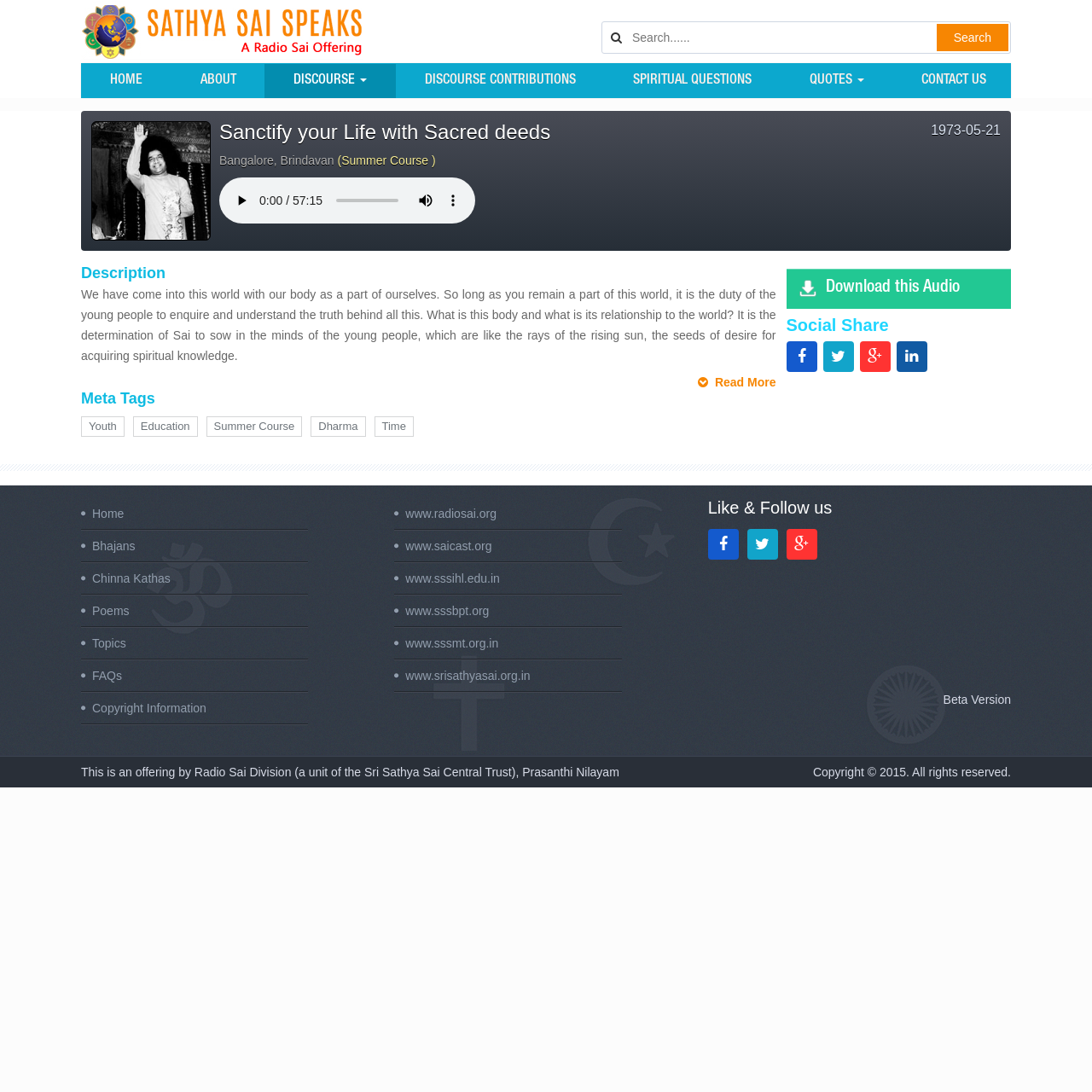What is the date mentioned on the webpage?
Please use the visual content to give a single word or phrase answer.

1973-05-21